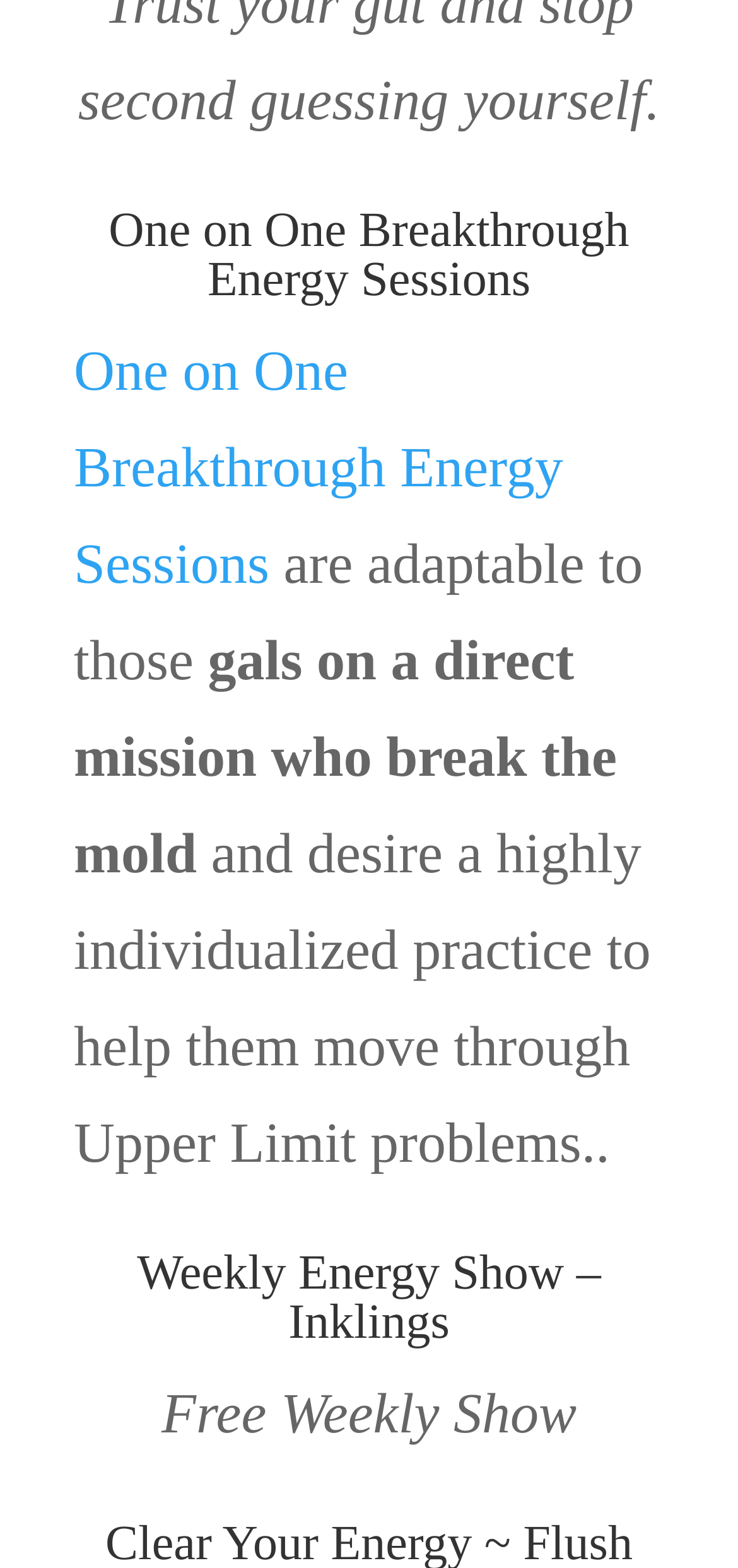Is the weekly show free?
Please look at the screenshot and answer in one word or a short phrase.

Yes